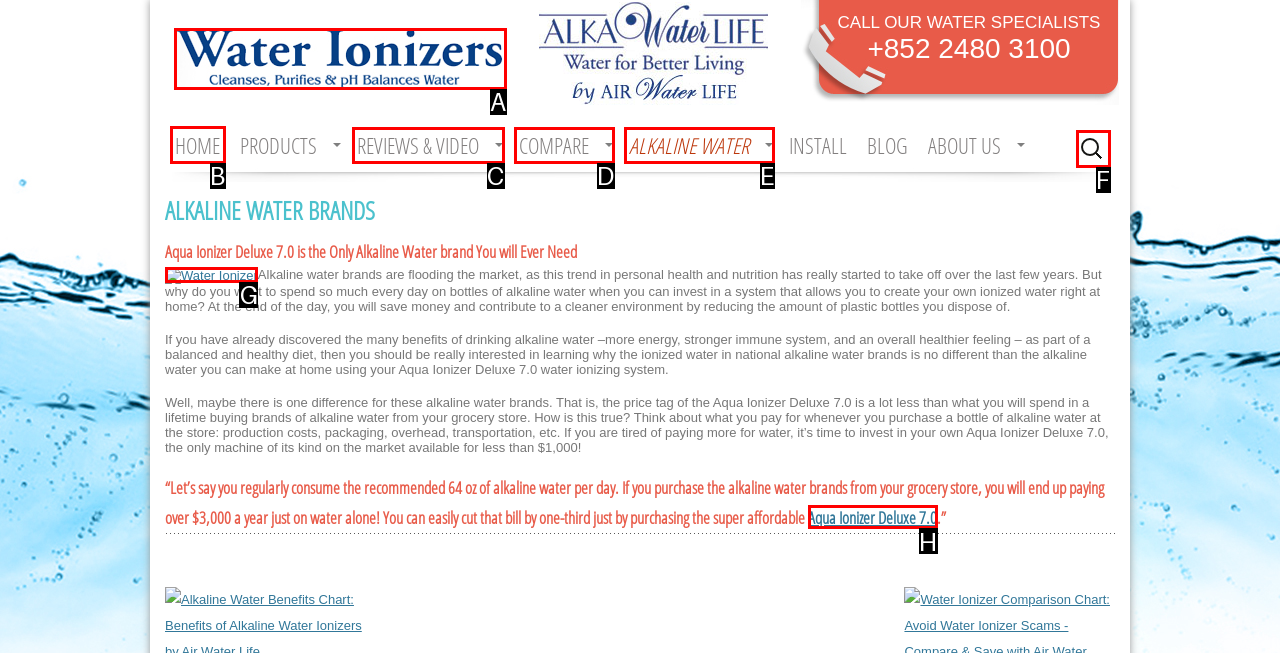Please indicate which HTML element to click in order to fulfill the following task: Click on the 'HOME' link Respond with the letter of the chosen option.

B